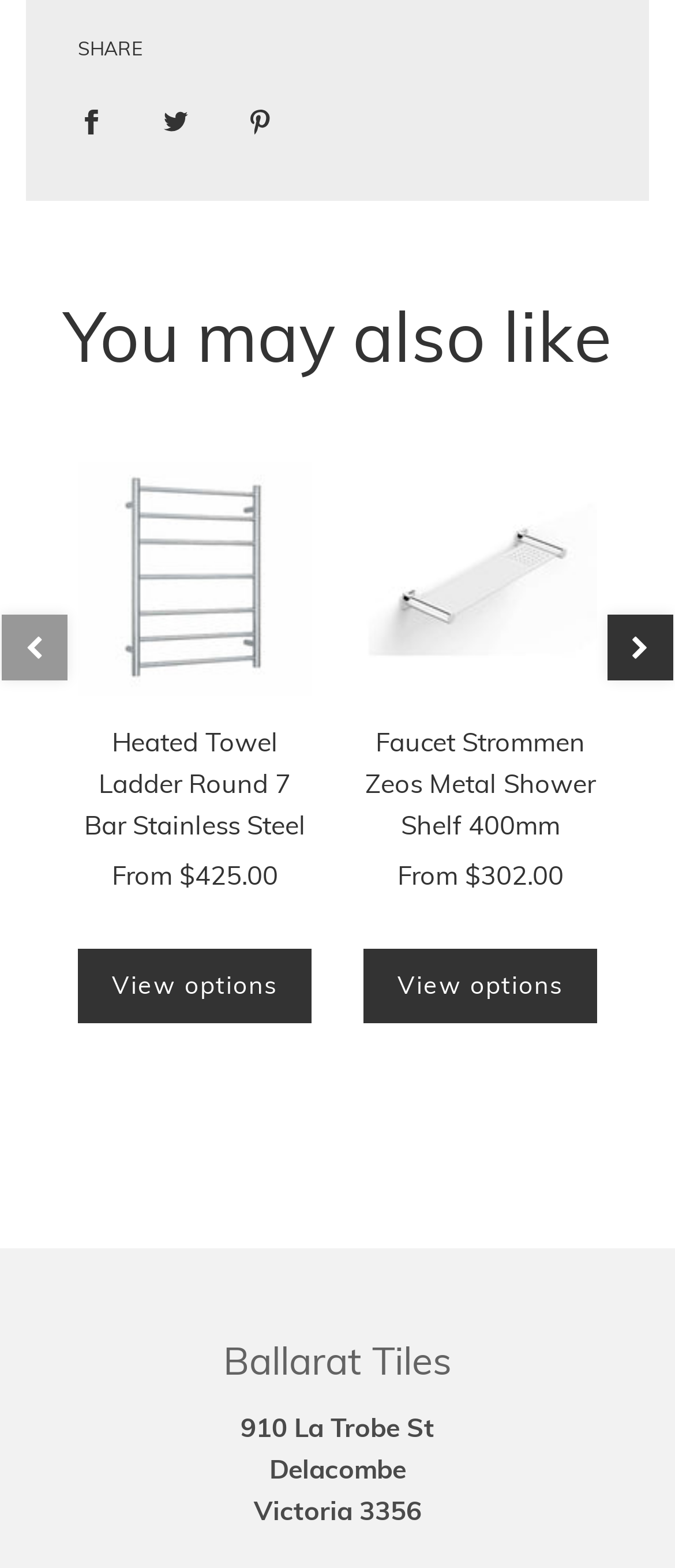Answer this question in one word or a short phrase: Is the 'Previous slide' button enabled?

No